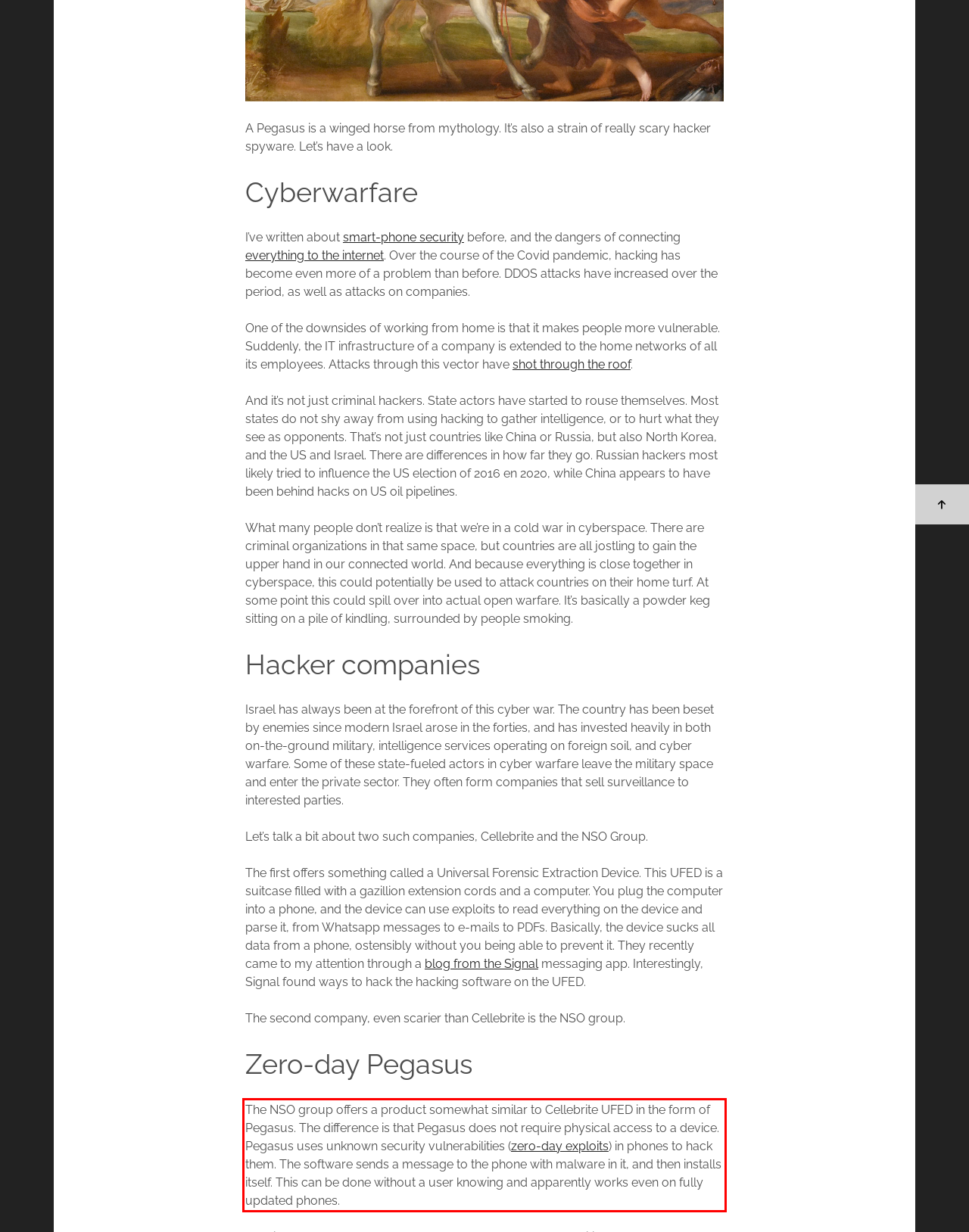Analyze the screenshot of a webpage where a red rectangle is bounding a UI element. Extract and generate the text content within this red bounding box.

The NSO group offers a product somewhat similar to Cellebrite UFED in the form of Pegasus. The difference is that Pegasus does not require physical access to a device. Pegasus uses unknown security vulnerabilities (zero-day exploits) in phones to hack them. The software sends a message to the phone with malware in it, and then installs itself. This can be done without a user knowing and apparently works even on fully updated phones.